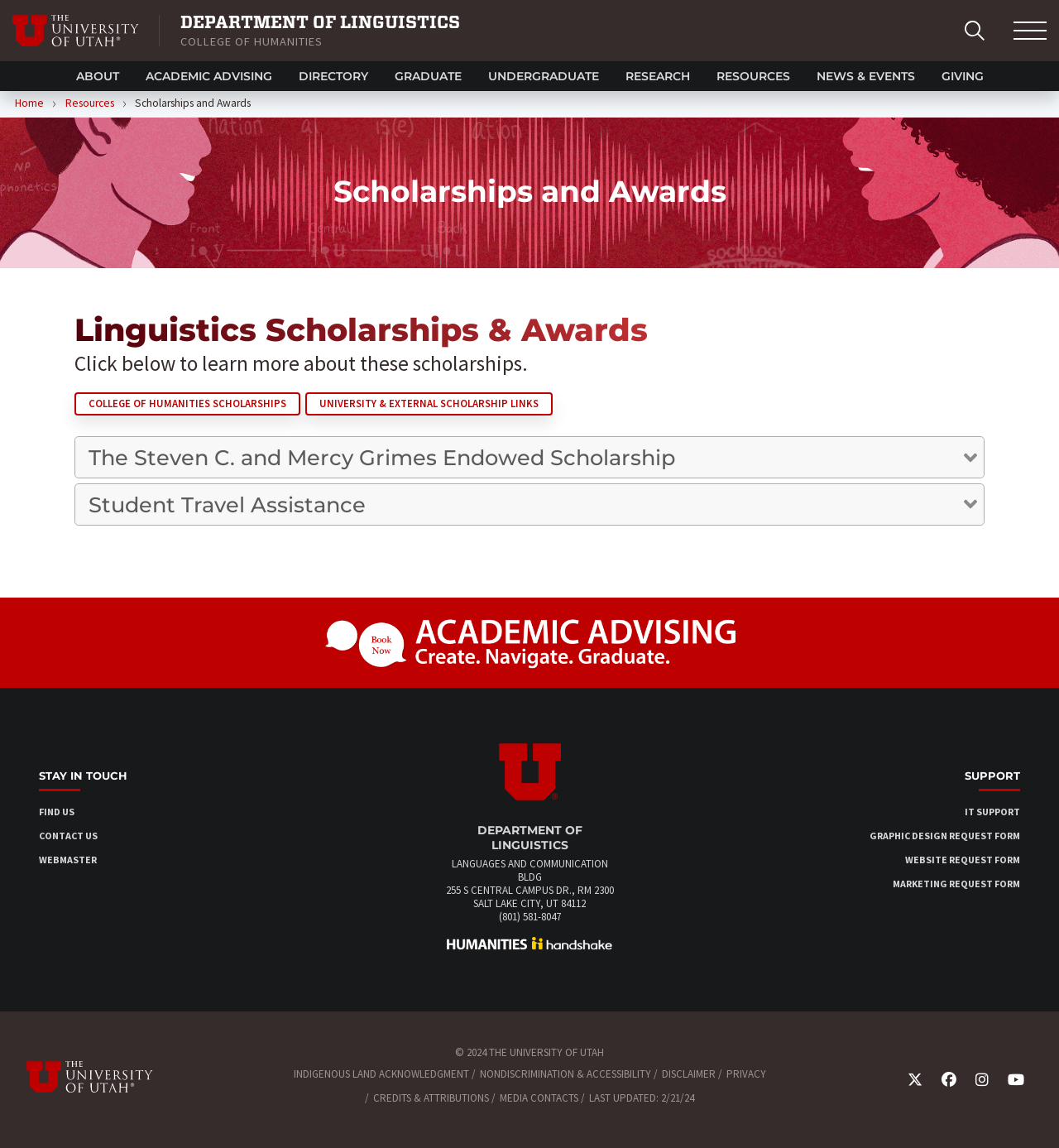Please specify the bounding box coordinates of the clickable region to carry out the following instruction: "Find us on Facebook". The coordinates should be four float numbers between 0 and 1, in the format [left, top, right, bottom].

[0.889, 0.932, 0.903, 0.949]